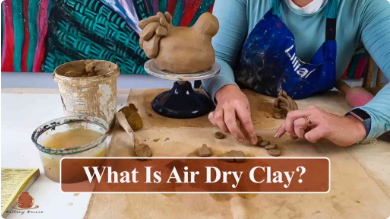What atmosphere does the background artwork create?
Using the image as a reference, give a one-word or short phrase answer.

Artistic atmosphere